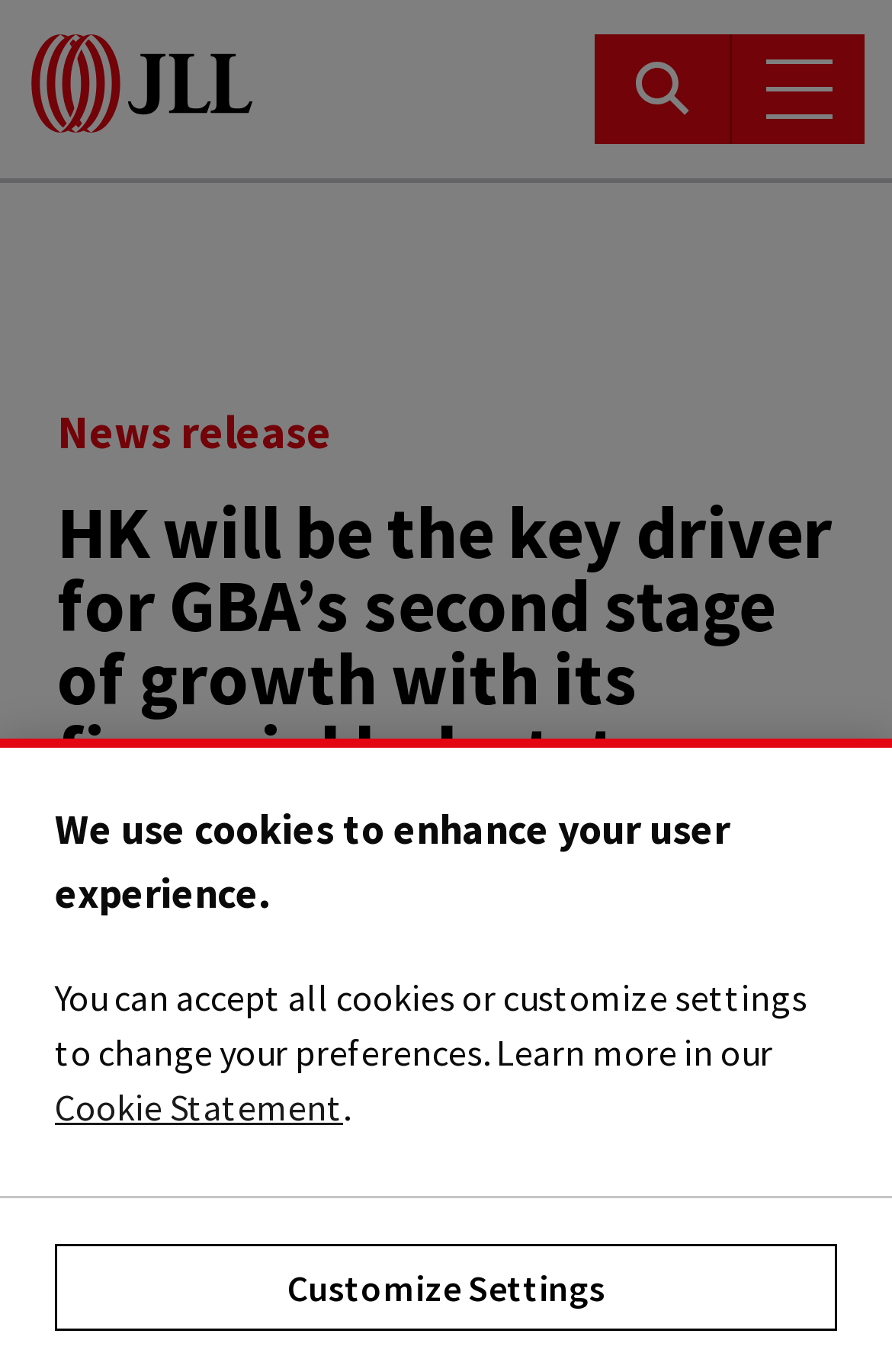Identify the bounding box coordinates of the area that should be clicked in order to complete the given instruction: "Read about trends and insights". The bounding box coordinates should be four float numbers between 0 and 1, i.e., [left, top, right, bottom].

[0.082, 0.527, 0.918, 0.585]